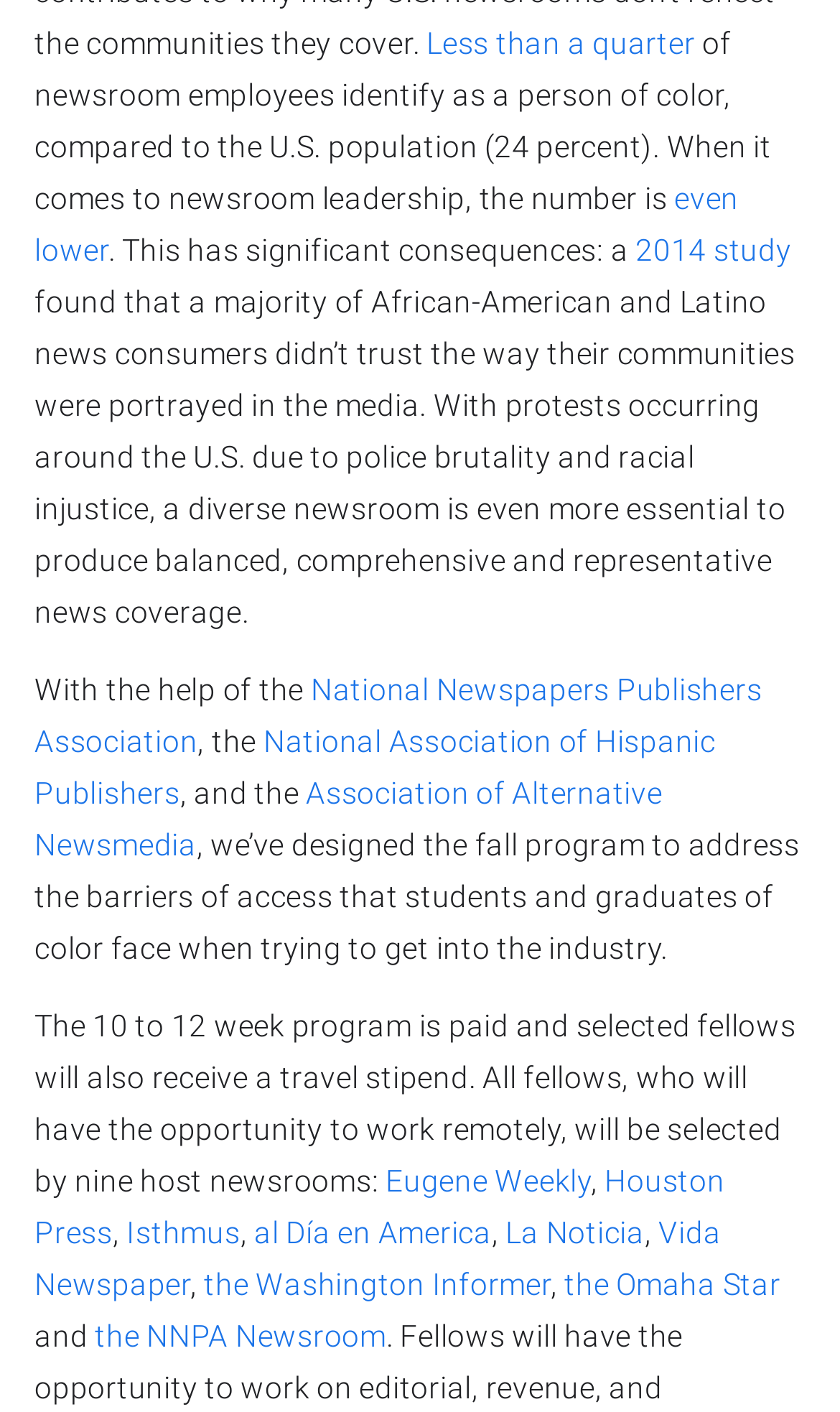How many host newsrooms are there?
Give a single word or phrase answer based on the content of the image.

9